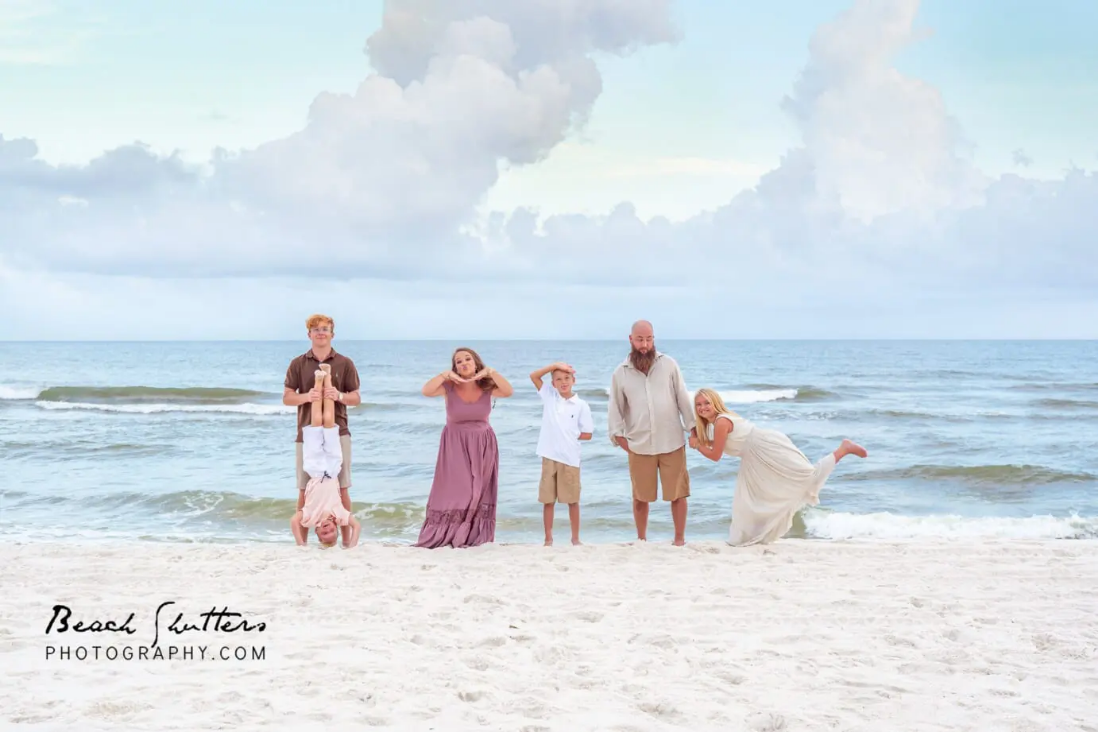What is the name of the photography studio credited with the image?
Look at the screenshot and respond with a single word or phrase.

Beach Shutters Photography